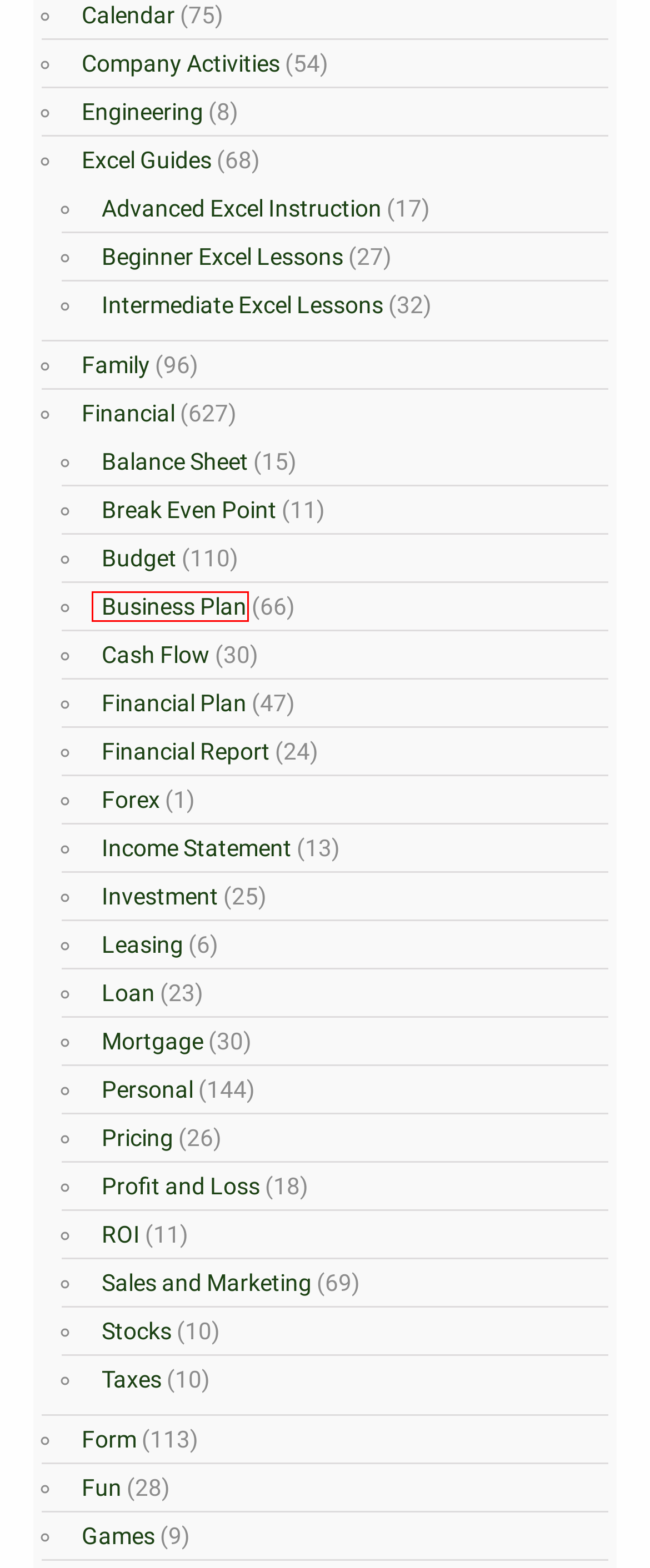A screenshot of a webpage is given, marked with a red bounding box around a UI element. Please select the most appropriate webpage description that fits the new page after clicking the highlighted element. Here are the candidates:
A. Beginner Excel Lessons – Excel Templates
B. Price List Template | Excel Price List Template
C. Lease Calculator | Calculate Lease Payment
D. Financial Report Template | Financial Reporting and Analysis
E. Financial Planning Worksheet | Financial Planning Spreadsheet
F. Profit and Loss | Profit and Loss Template
G. Business Plan | Business Plan Template
H. Family Budget Excel | Family Budget Worksheet Excel

G